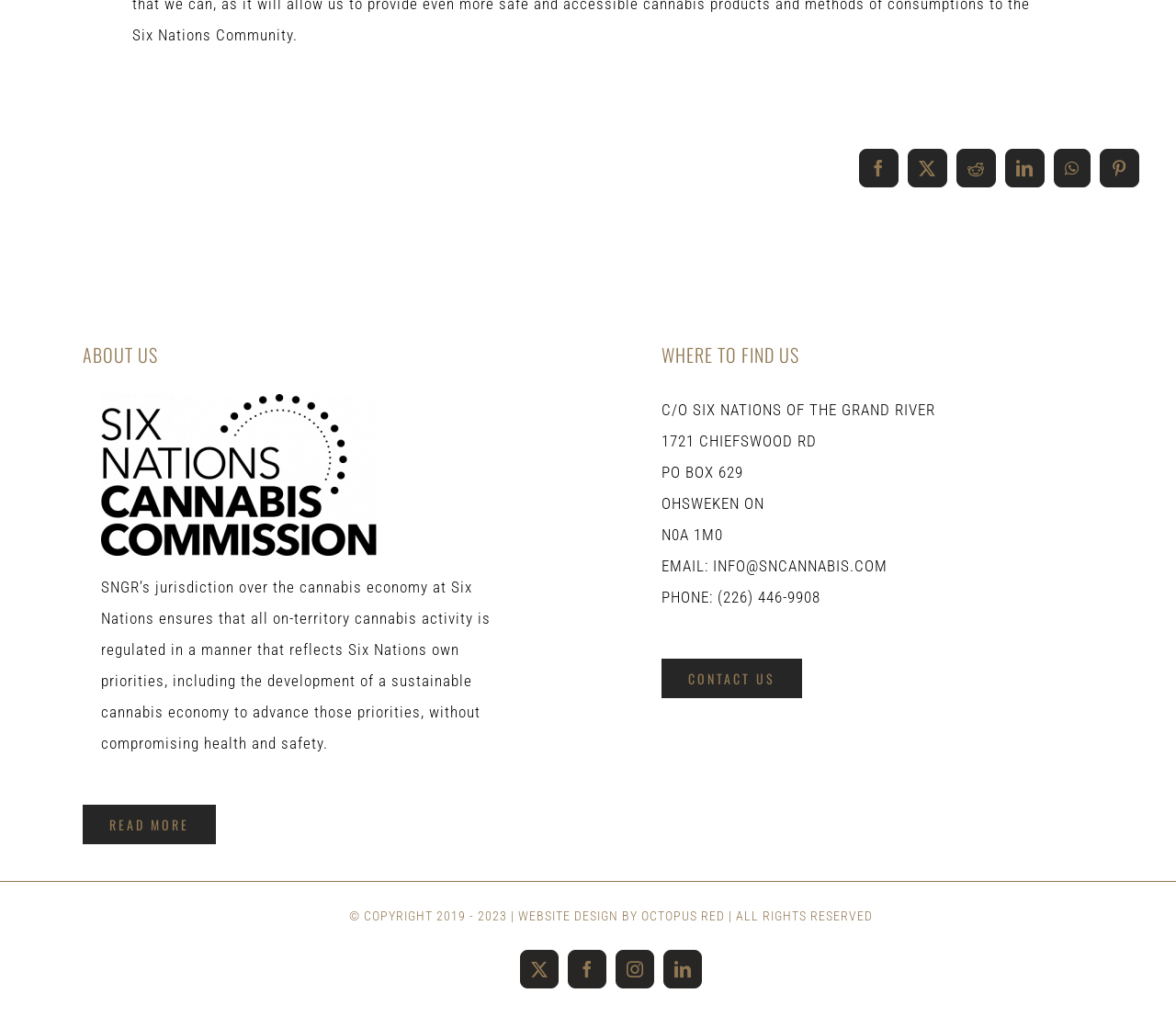From the element description: "Pinterest", extract the bounding box coordinates of the UI element. The coordinates should be expressed as four float numbers between 0 and 1, in the order [left, top, right, bottom].

[0.935, 0.147, 0.969, 0.185]